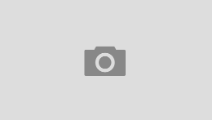What type of considerations does the article discuss?
Look at the image and provide a detailed response to the question.

According to the caption, the article provides insights into historical, social, and fiscal considerations regarding Irish unification, suggesting that it covers a range of aspects related to this topic.